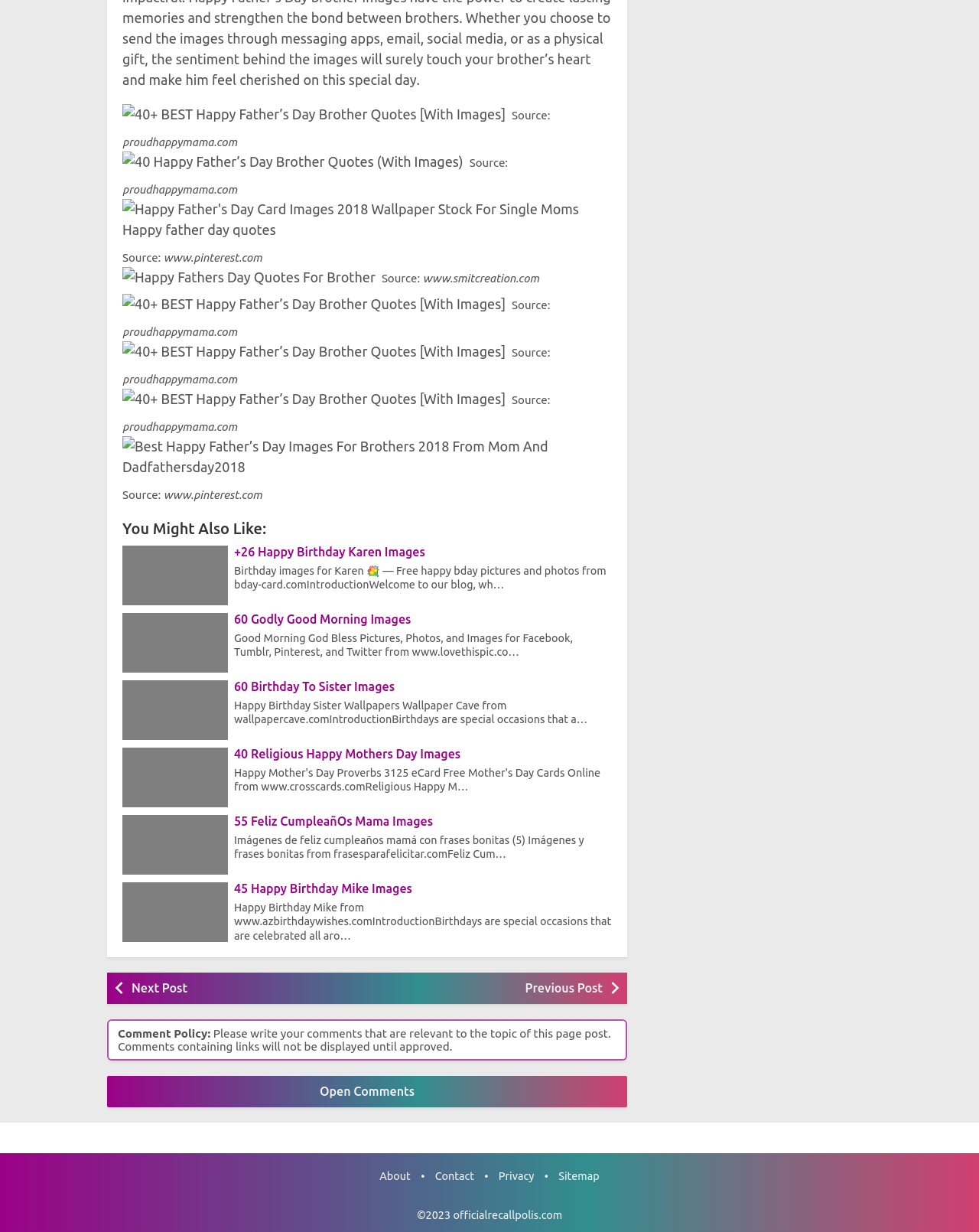Please provide a comprehensive response to the question based on the details in the image: What is the topic of the webpage?

I analyzed the content of the webpage and found that most of the images and text are related to Happy Father's Day quotes, so I infer that the topic of the webpage is Happy Father's Day quotes.